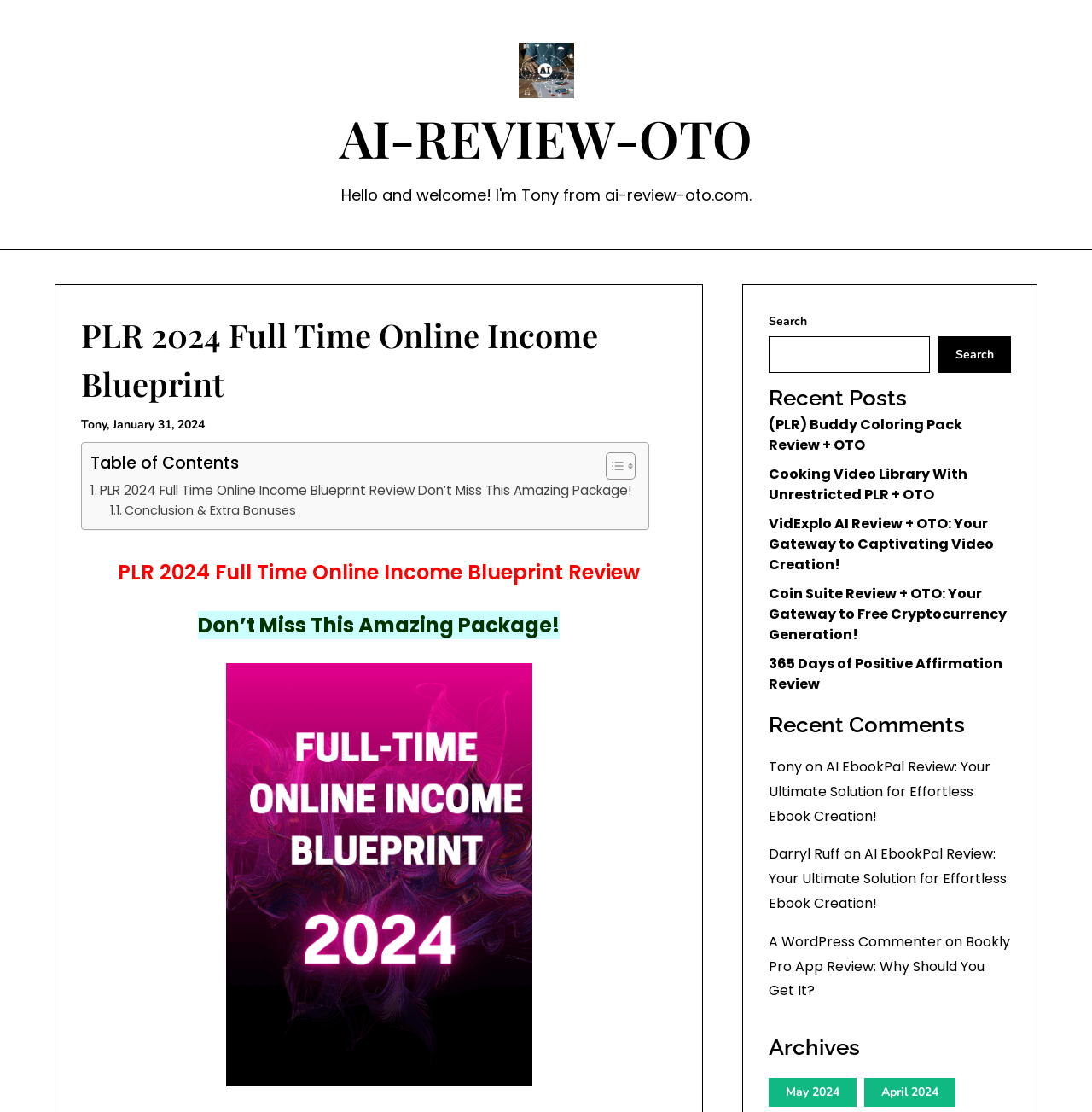Please specify the bounding box coordinates of the element that should be clicked to execute the given instruction: 'Search for something'. Ensure the coordinates are four float numbers between 0 and 1, expressed as [left, top, right, bottom].

[0.704, 0.302, 0.852, 0.335]